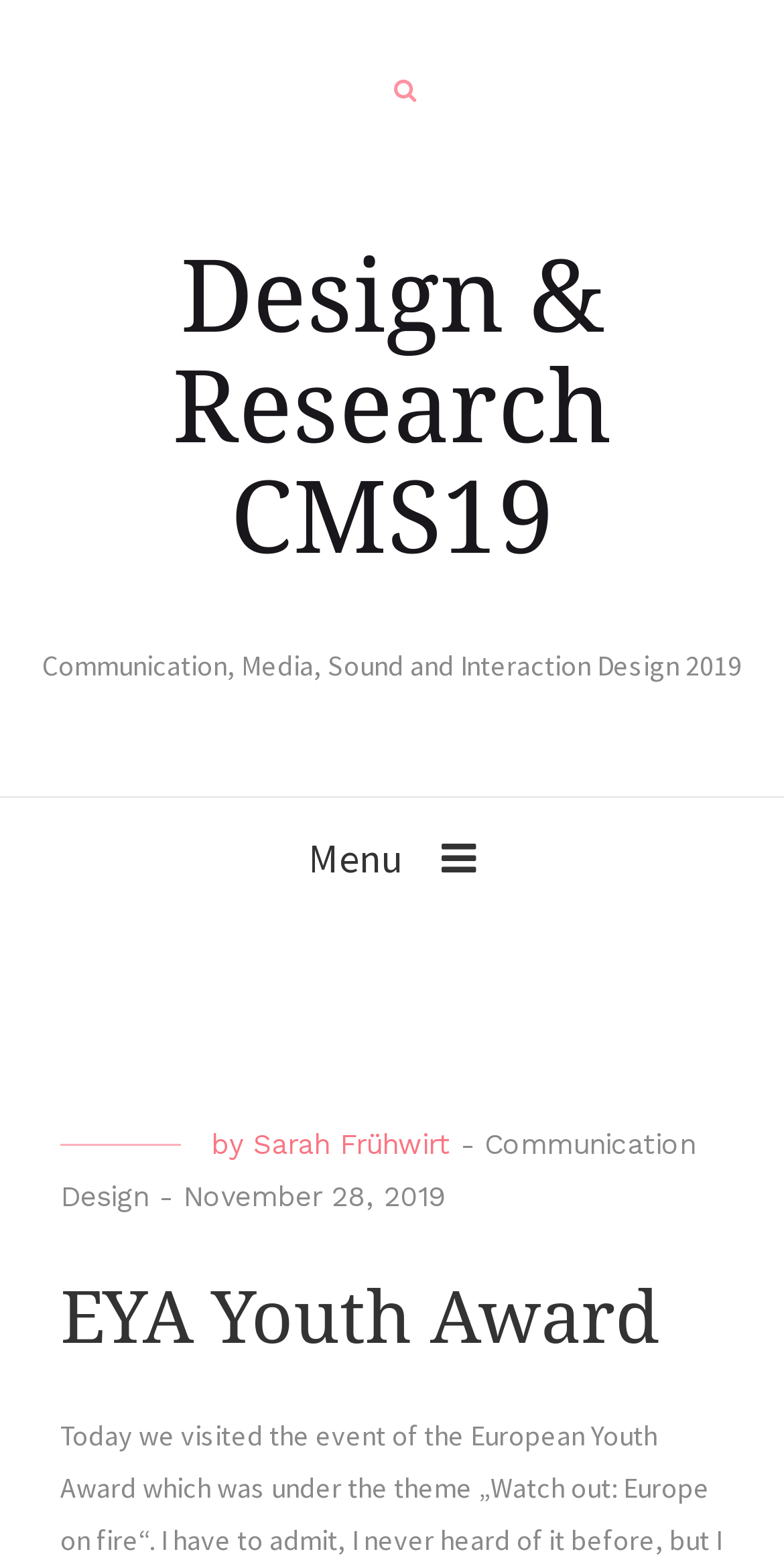Identify and provide the text content of the webpage's primary headline.

EYA Youth Award